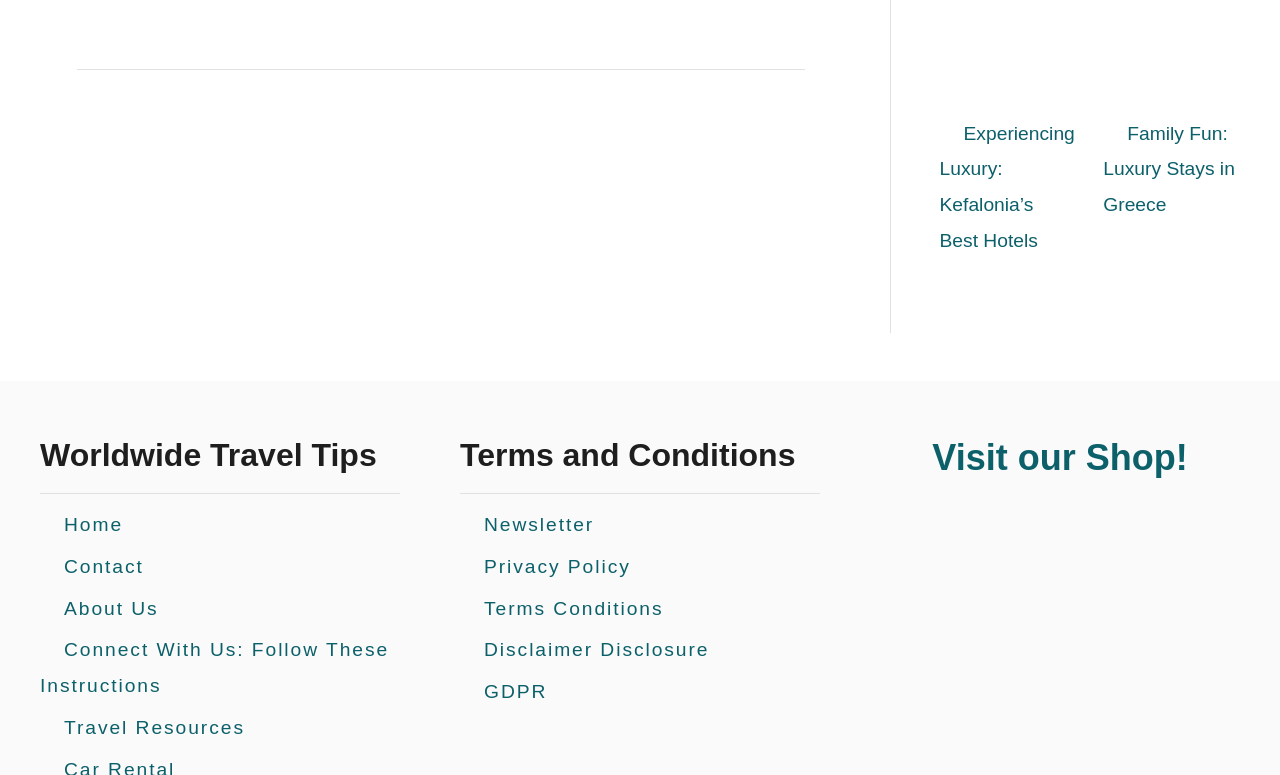How many main categories are there in the webpage's navigation menu?
Look at the webpage screenshot and answer the question with a detailed explanation.

The webpage has three main categories in its navigation menu: 'Worldwide Travel Tips', 'Terms and Conditions', and 'Visit our Shop!'.